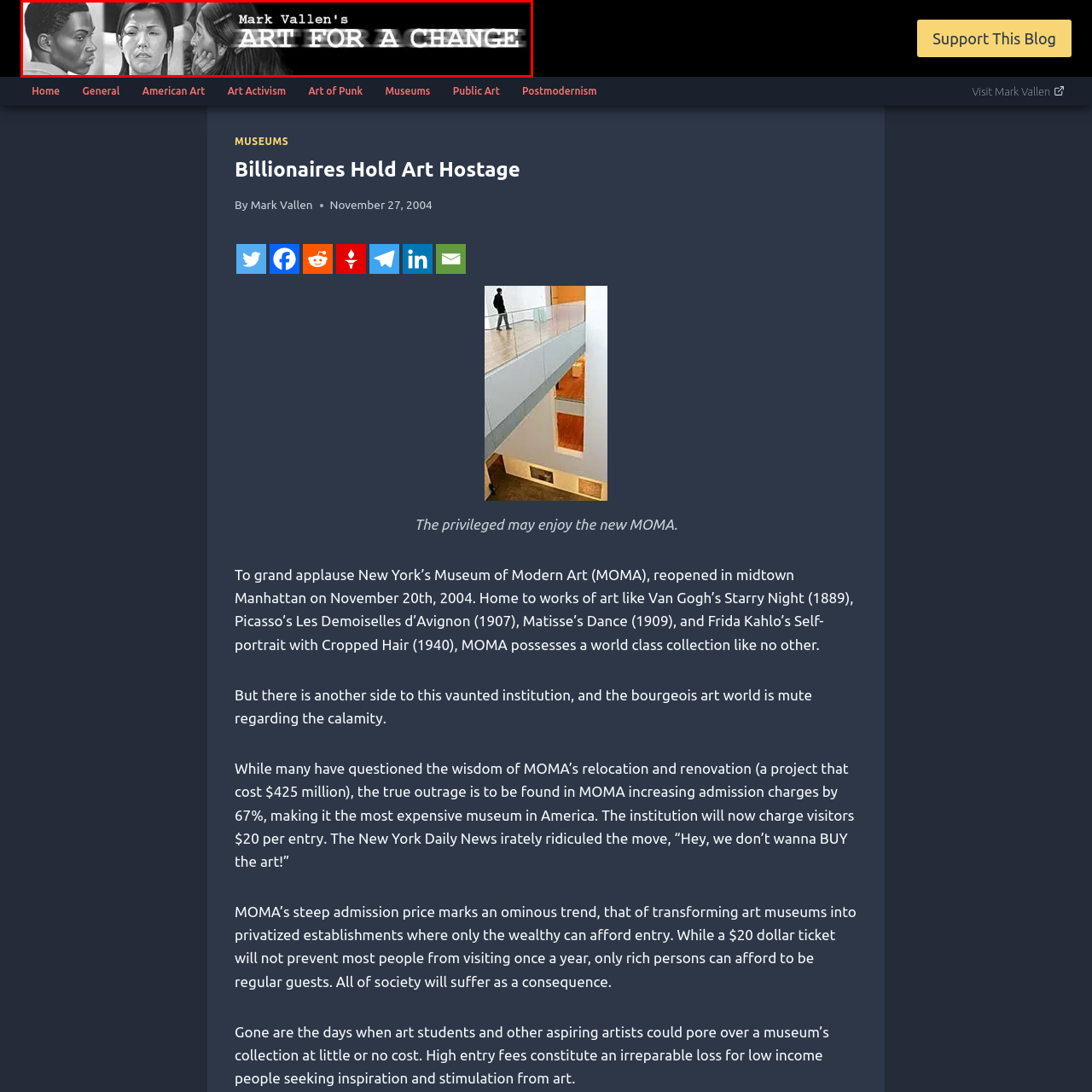Look at the area highlighted in the red box, What is the likely topic of the associated webpage? Please provide an answer in a single word or phrase.

Art and activism